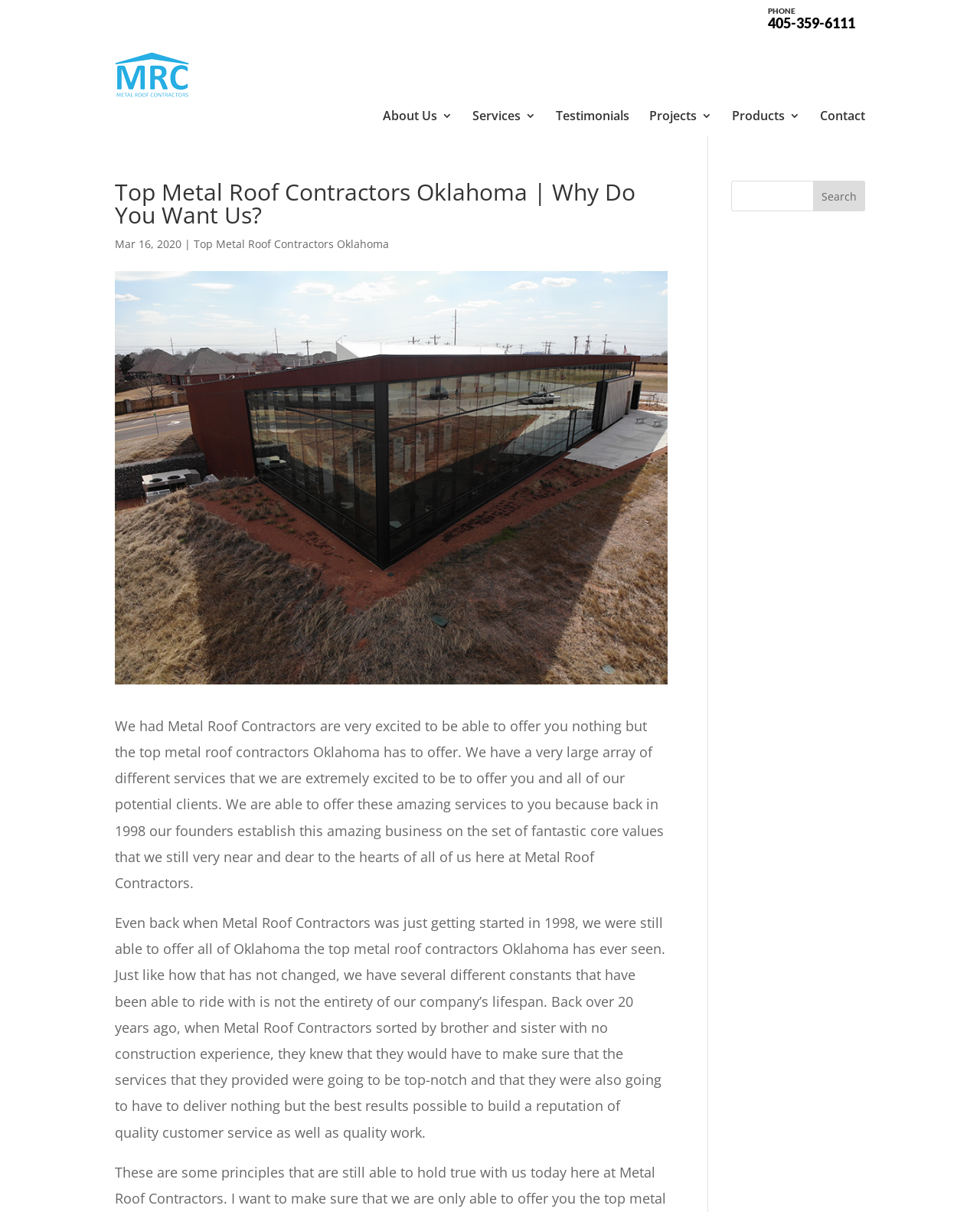Please provide a detailed answer to the question below based on the screenshot: 
What services does Metal Roof Contractors offer?

The webpage mentions that Metal Roof Contractors offers a large array of different services, but it does not specify the exact services. However, the navigation menu at the top of the webpage lists 'Services' as one of the options, indicating that the company provides various services.